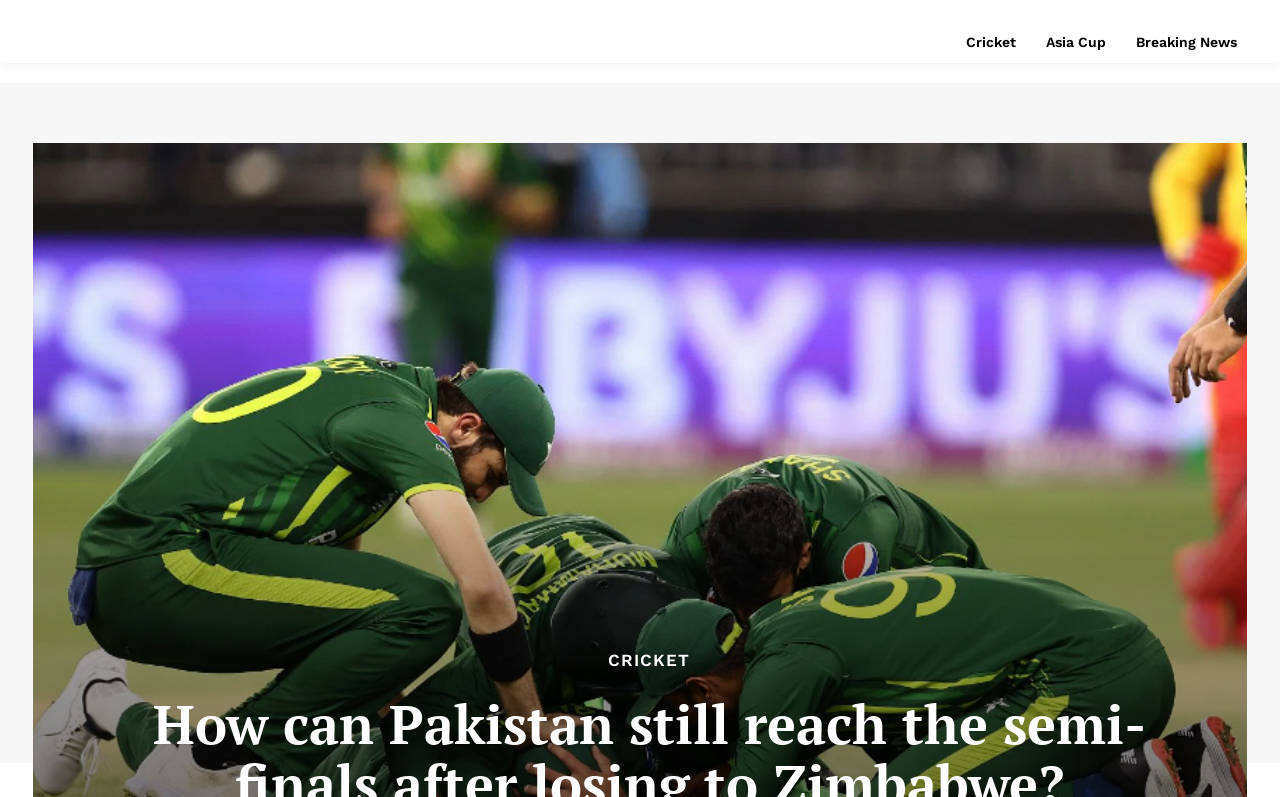Using the provided element description "Cricket", determine the bounding box coordinates of the UI element.

[0.747, 0.026, 0.802, 0.079]